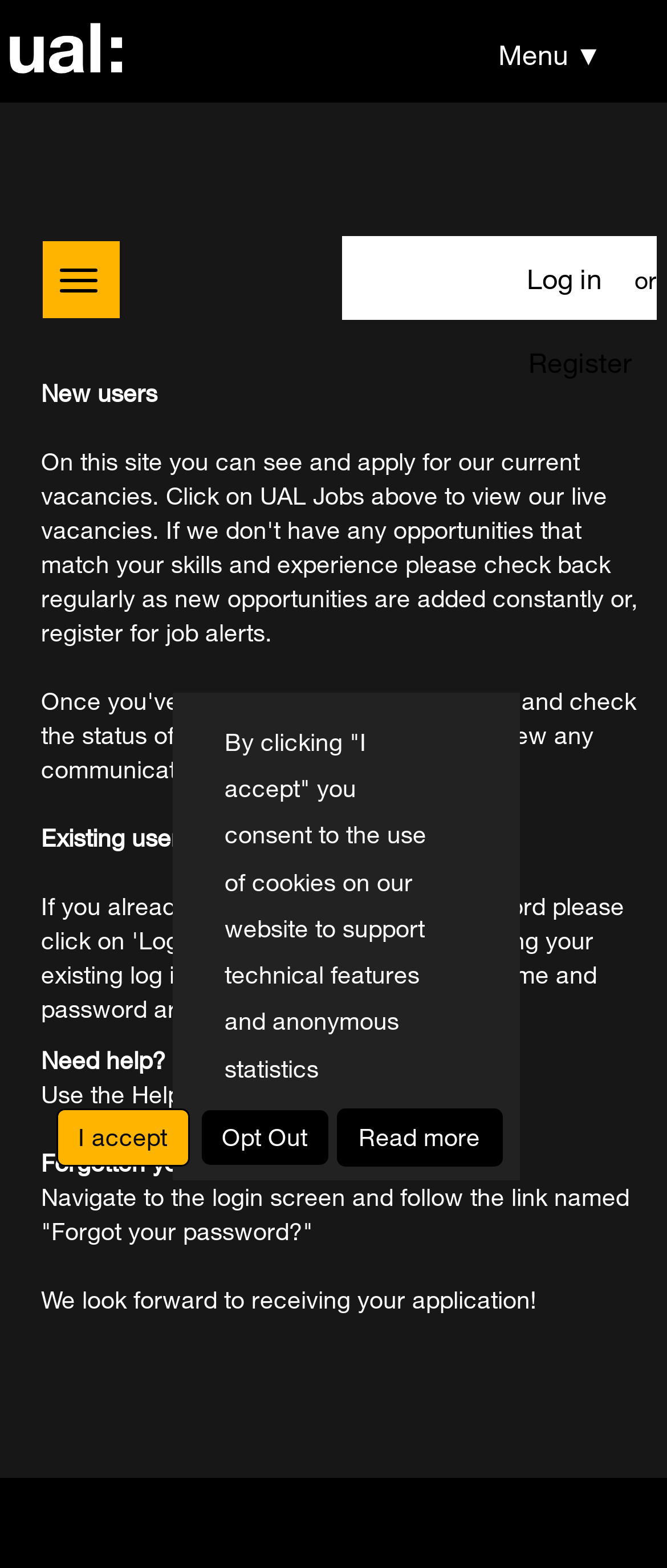Please find the bounding box coordinates of the element that needs to be clicked to perform the following instruction: "Log in to the system". The bounding box coordinates should be four float numbers between 0 and 1, represented as [left, top, right, bottom].

[0.751, 0.151, 0.941, 0.204]